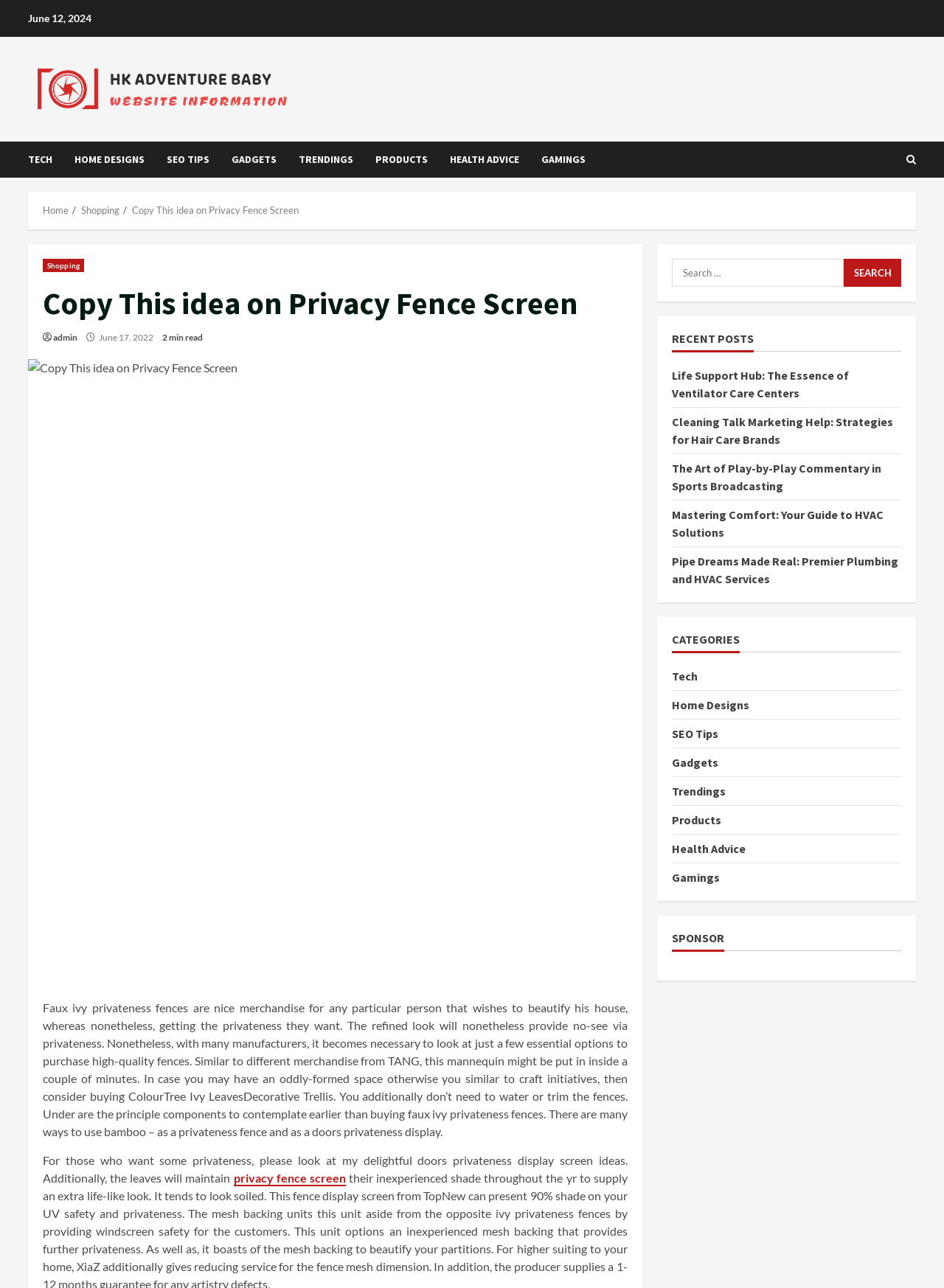Answer the question below with a single word or a brief phrase: 
What is the category of the recent post 'Life Support Hub: The Essence of Ventilator Care Centers'?

Health Advice